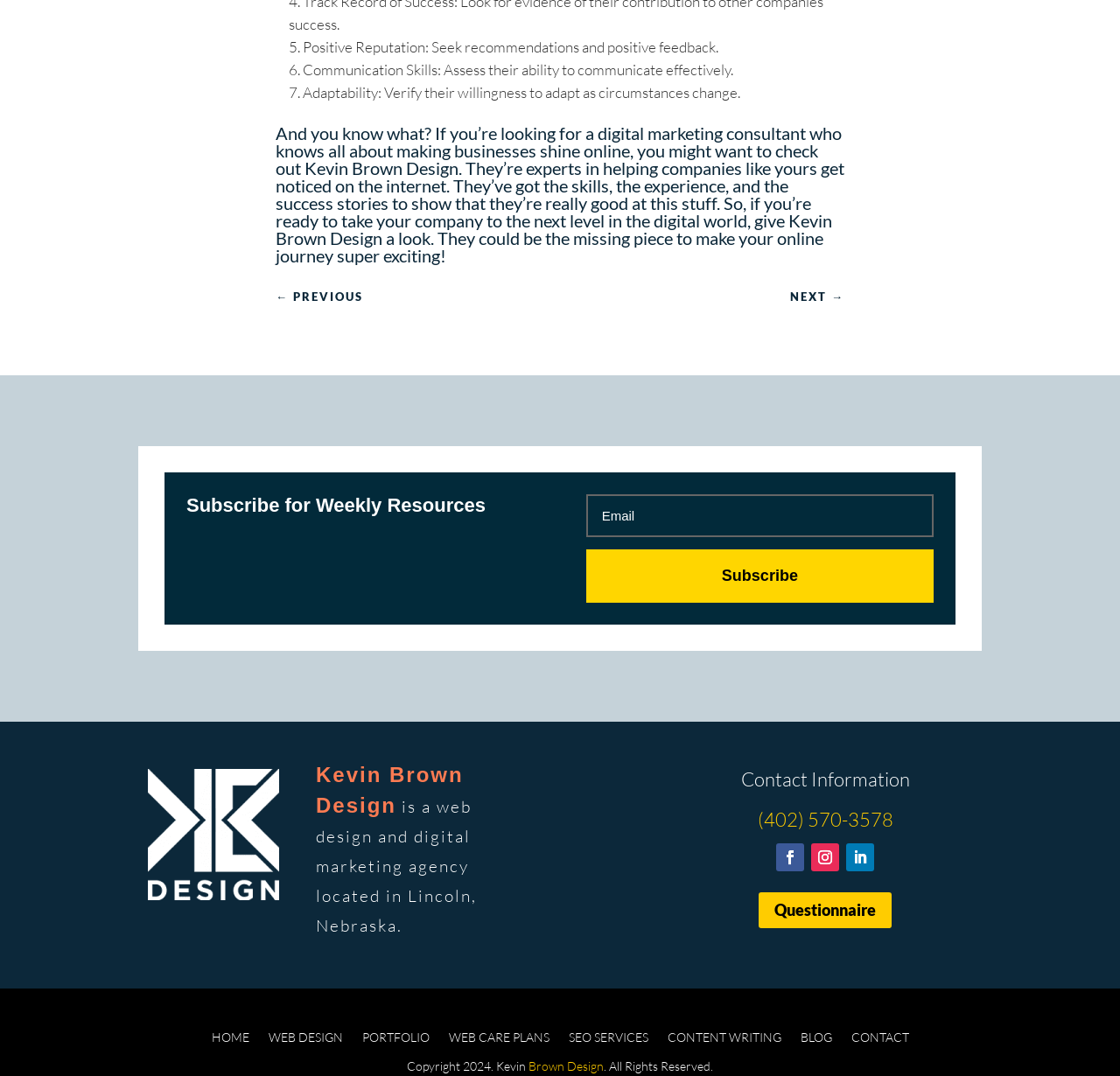Using the webpage screenshot, locate the HTML element that fits the following description and provide its bounding box: "<< Faith".

None